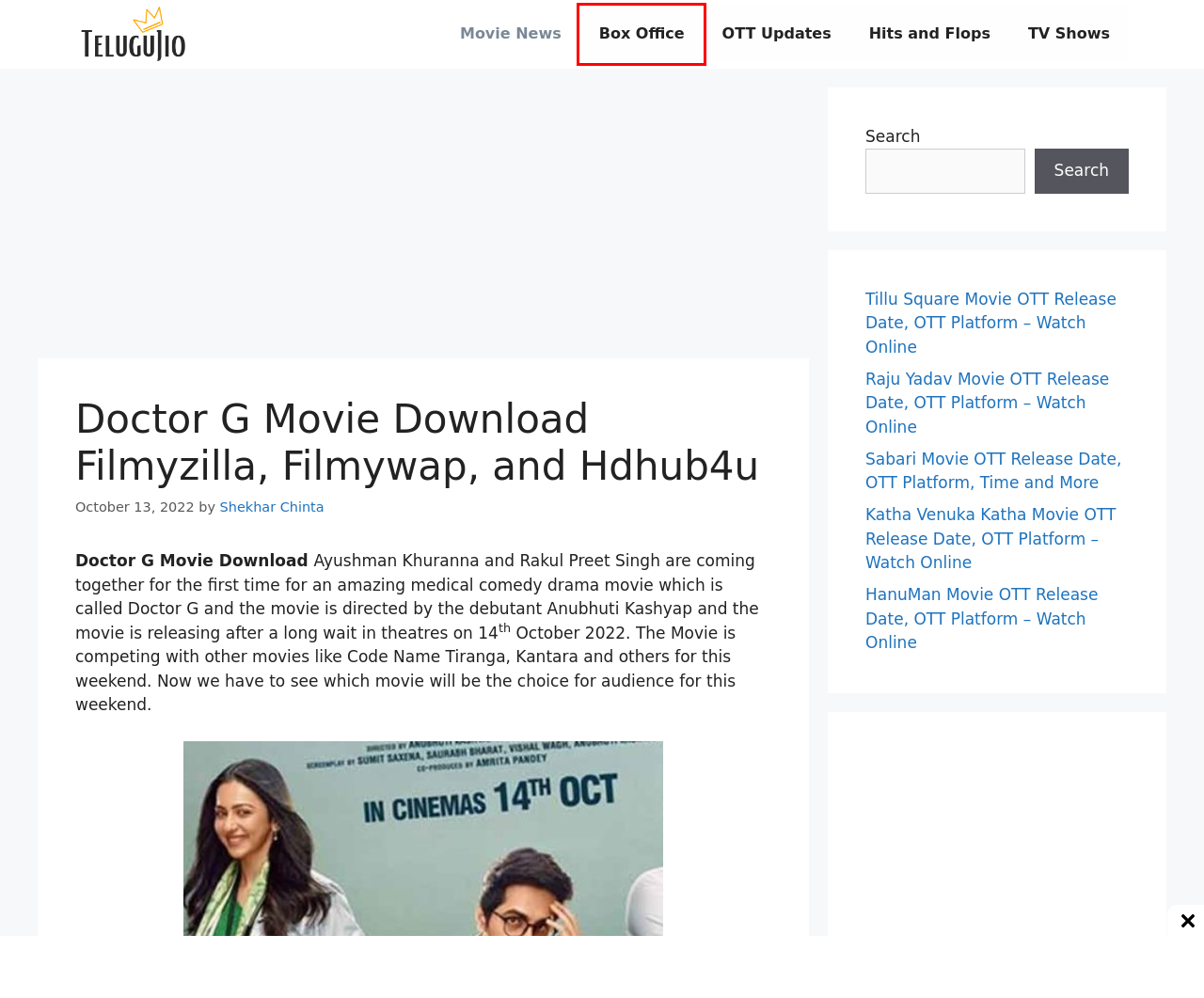Analyze the screenshot of a webpage with a red bounding box and select the webpage description that most accurately describes the new page resulting from clicking the element inside the red box. Here are the candidates:
A. Shekhar Chinta - TeluguJio
B. Sabari Movie OTT Release Date, OTT Platform, Time and More
C. OTT Updates - TeluguJio
D. News - TeluguJio
E. TV Shows - TeluguJio
F. Box Office - TeluguJio
G. Raju Yadav Movie OTT Release Date, OTT Platform – Watch Online
H. Katha Venuka Katha Movie OTT Release Date, OTT Platform – Watch Online

F